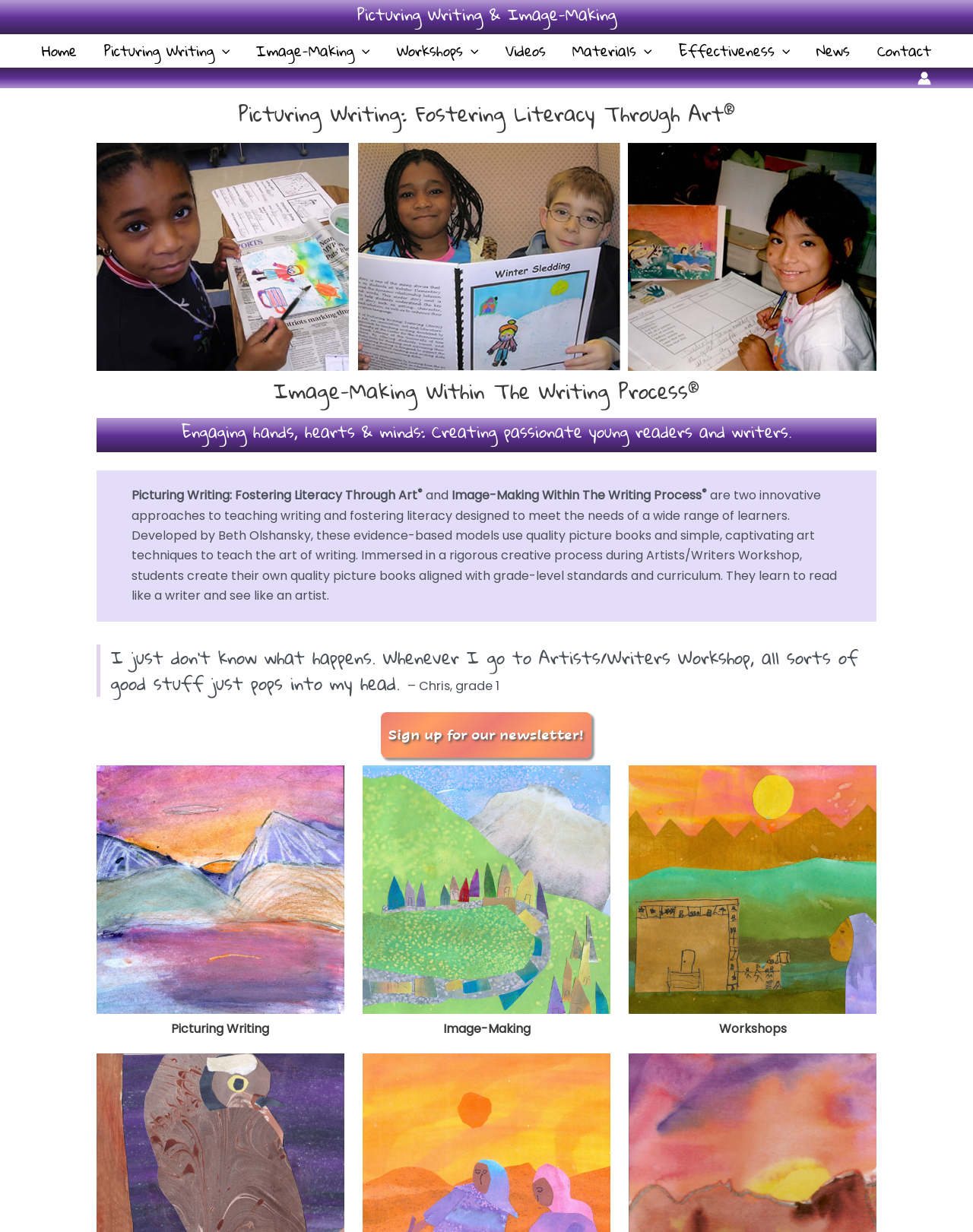Determine the main headline of the webpage and provide its text.

Picturing Writing: Fostering Literacy Through Art®